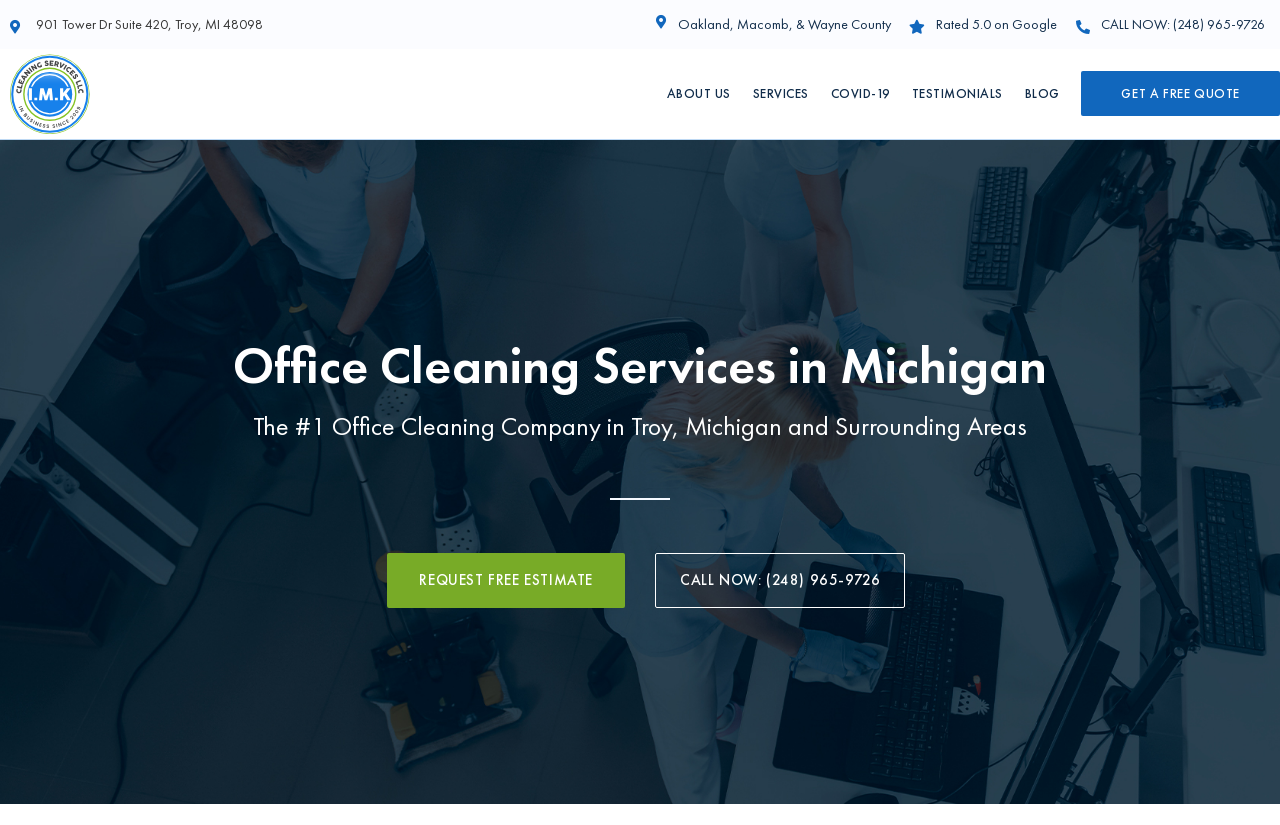Can you provide the bounding box coordinates for the element that should be clicked to implement the instruction: "Request a free estimate"?

[0.303, 0.671, 0.488, 0.737]